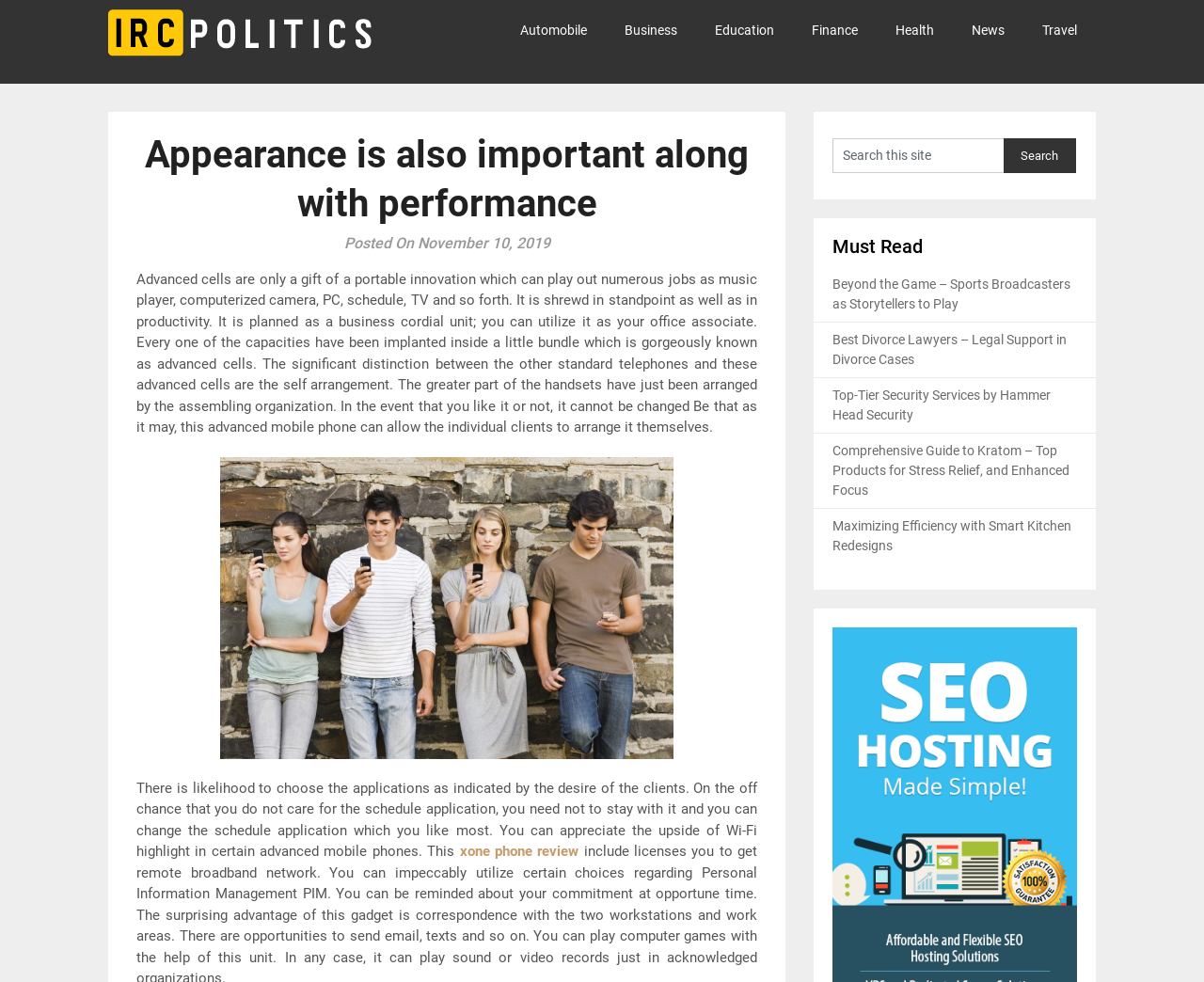Describe in detail what you see on the webpage.

The webpage is titled "Appearance is also important along with performance – The Daily Wonder" and features a prominent link to "The Daily Wonder" at the top left corner, accompanied by an image with the same name. 

Below this, there are seven horizontal links to different categories, including "Automobile", "Business", "Education", "Finance", "Health", "News", and "Travel", which are evenly spaced and take up the entire width of the page.

The main content of the page is divided into two sections. The first section has a heading that reads "Appearance is also important along with performance" and is followed by a paragraph of text that discusses the features and benefits of advanced mobile phones. Below this, there is an image of a "Xone Phone" and another paragraph of text that continues the discussion on mobile phones.

The second section is a list of links under the heading "Must Read", which includes articles on various topics such as sports broadcasting, divorce lawyers, security services, kratom products, and kitchen redesigns. Each link is listed vertically below the previous one.

On the right side of the page, there is a search box with a label "Search this site" and a "Search" button.